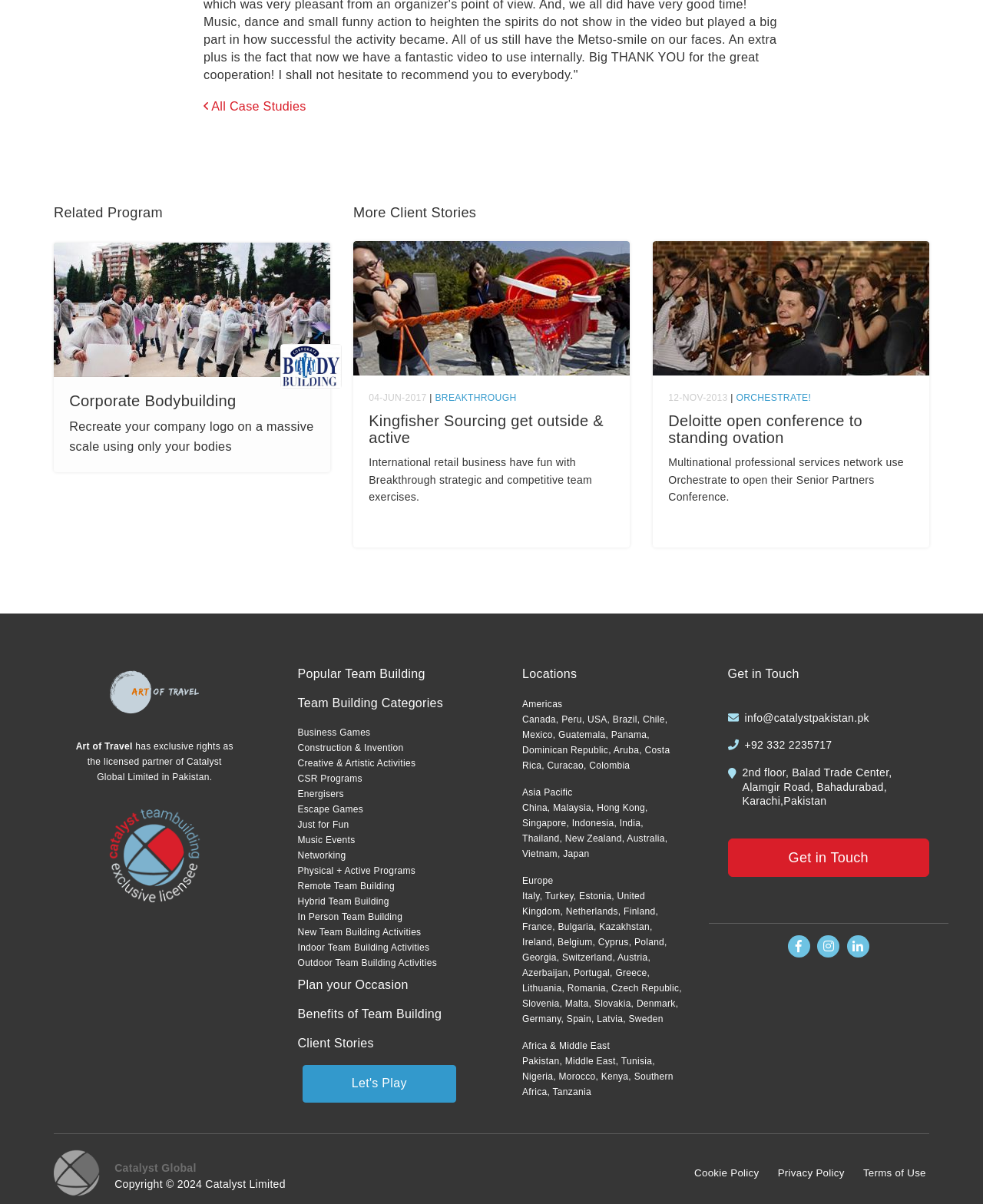Can you find the bounding box coordinates for the element that needs to be clicked to execute this instruction: "Click on 'All Case Studies'"? The coordinates should be given as four float numbers between 0 and 1, i.e., [left, top, right, bottom].

[0.207, 0.082, 0.311, 0.093]